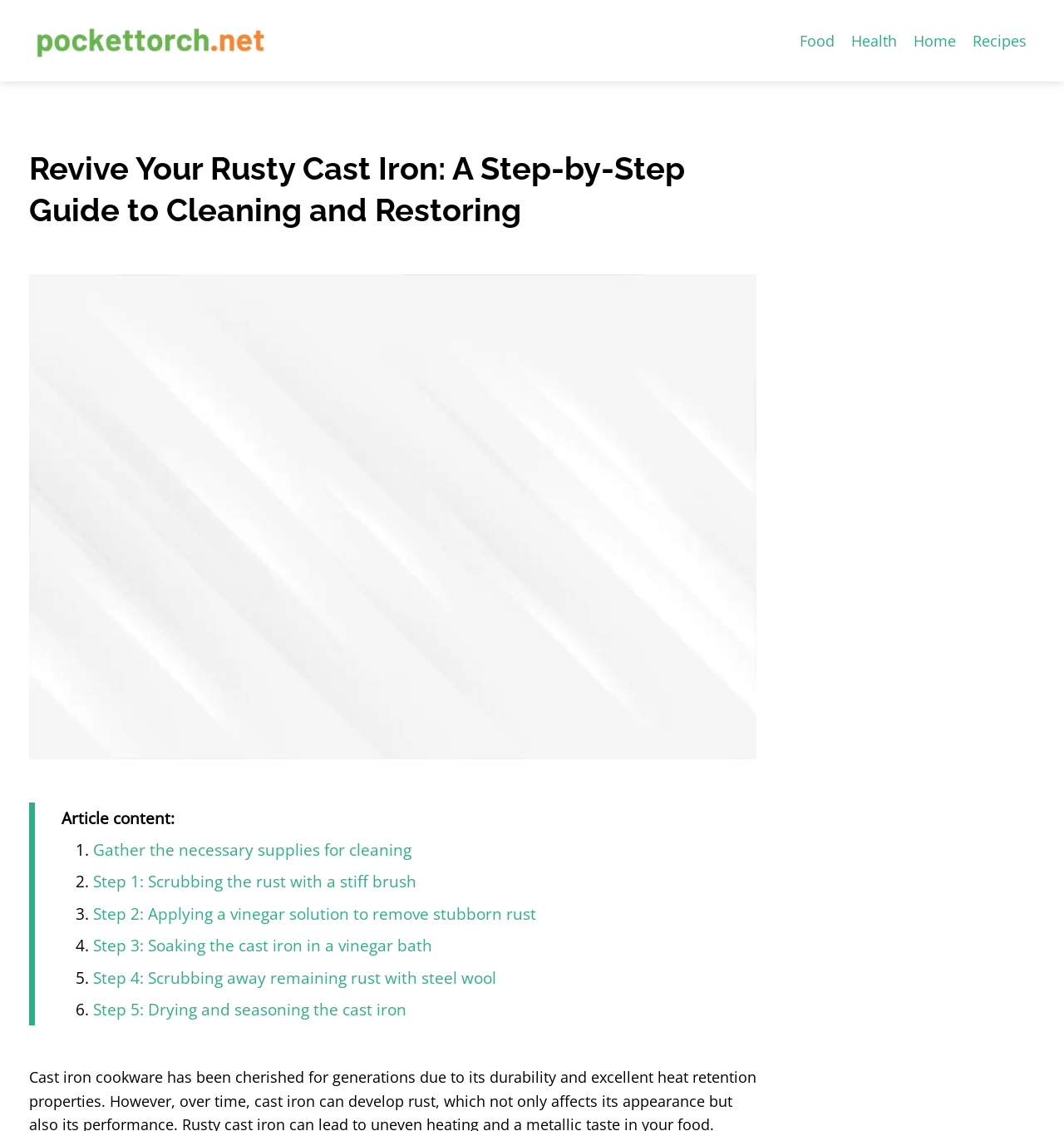Please reply to the following question using a single word or phrase: 
What is located above the 'Recipes' link?

Home